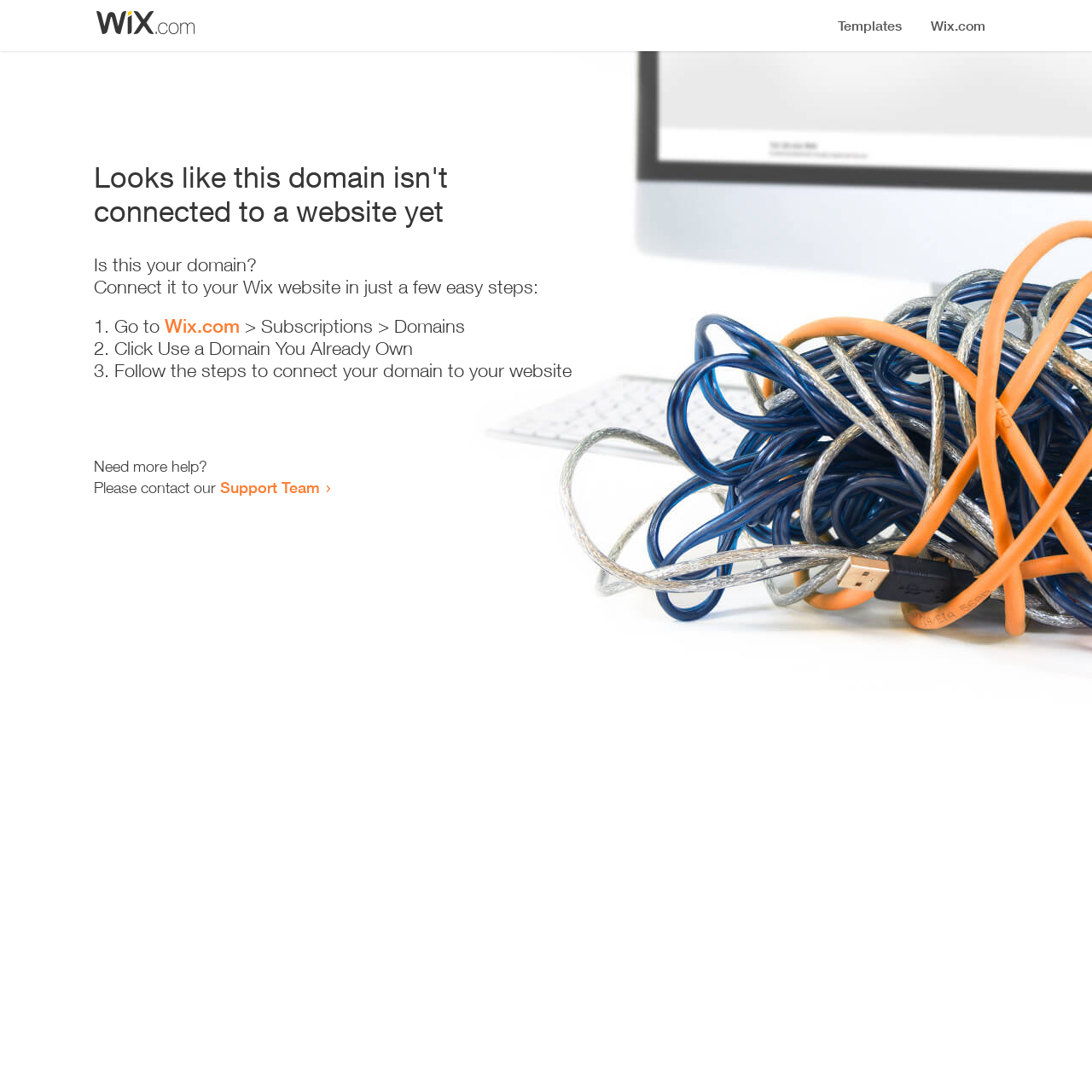How many steps are required to connect a domain to a website?
Refer to the image and answer the question using a single word or phrase.

3